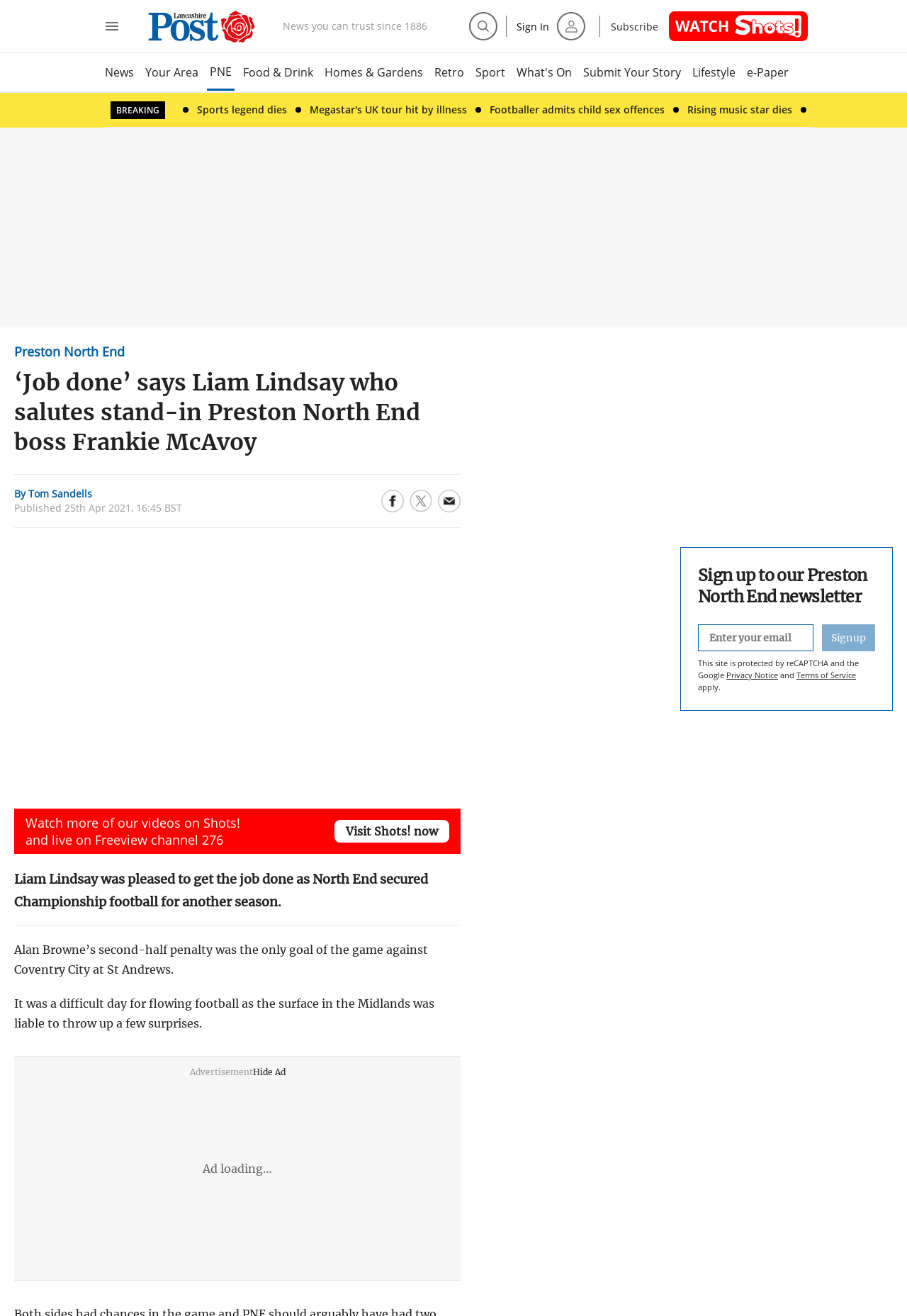Pinpoint the bounding box coordinates of the clickable element needed to complete the instruction: "Click NEWS & EVENTS". The coordinates should be provided as four float numbers between 0 and 1: [left, top, right, bottom].

None